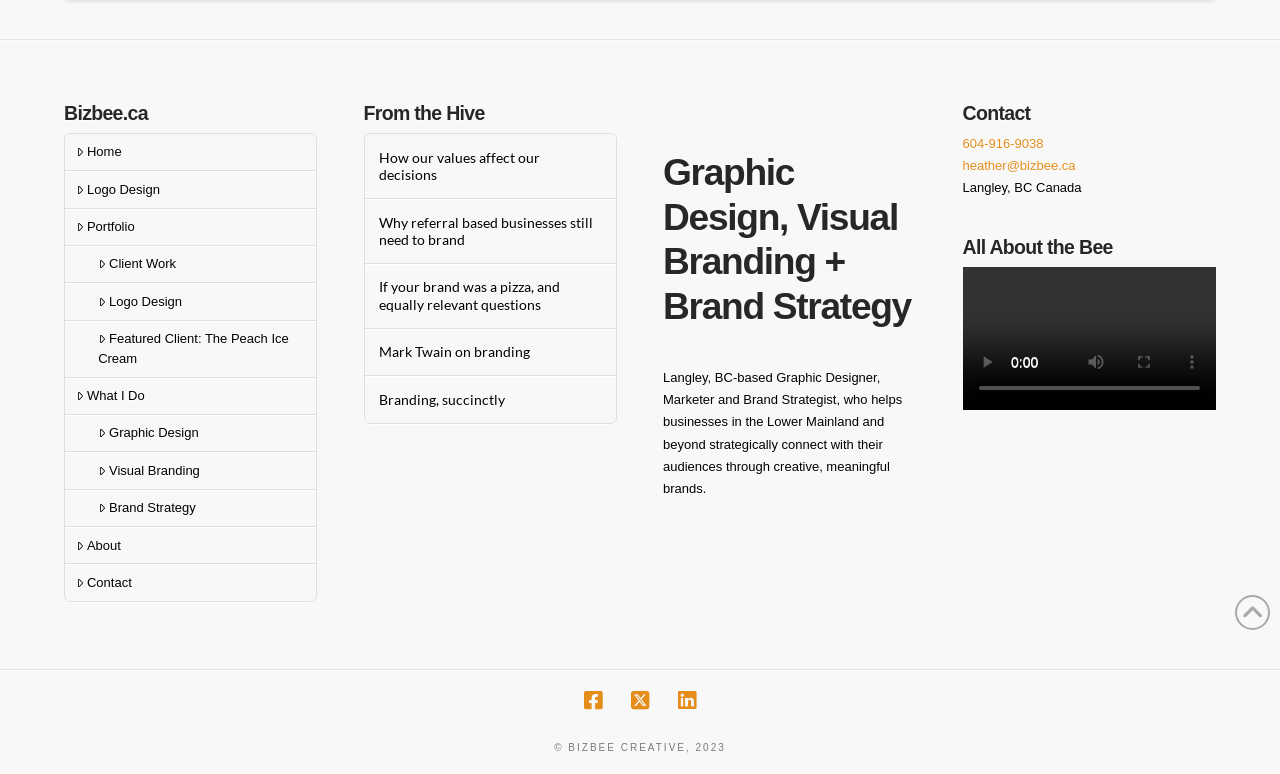Identify the bounding box for the UI element that is described as follows: "Mark Twain on branding".

[0.296, 0.444, 0.47, 0.466]